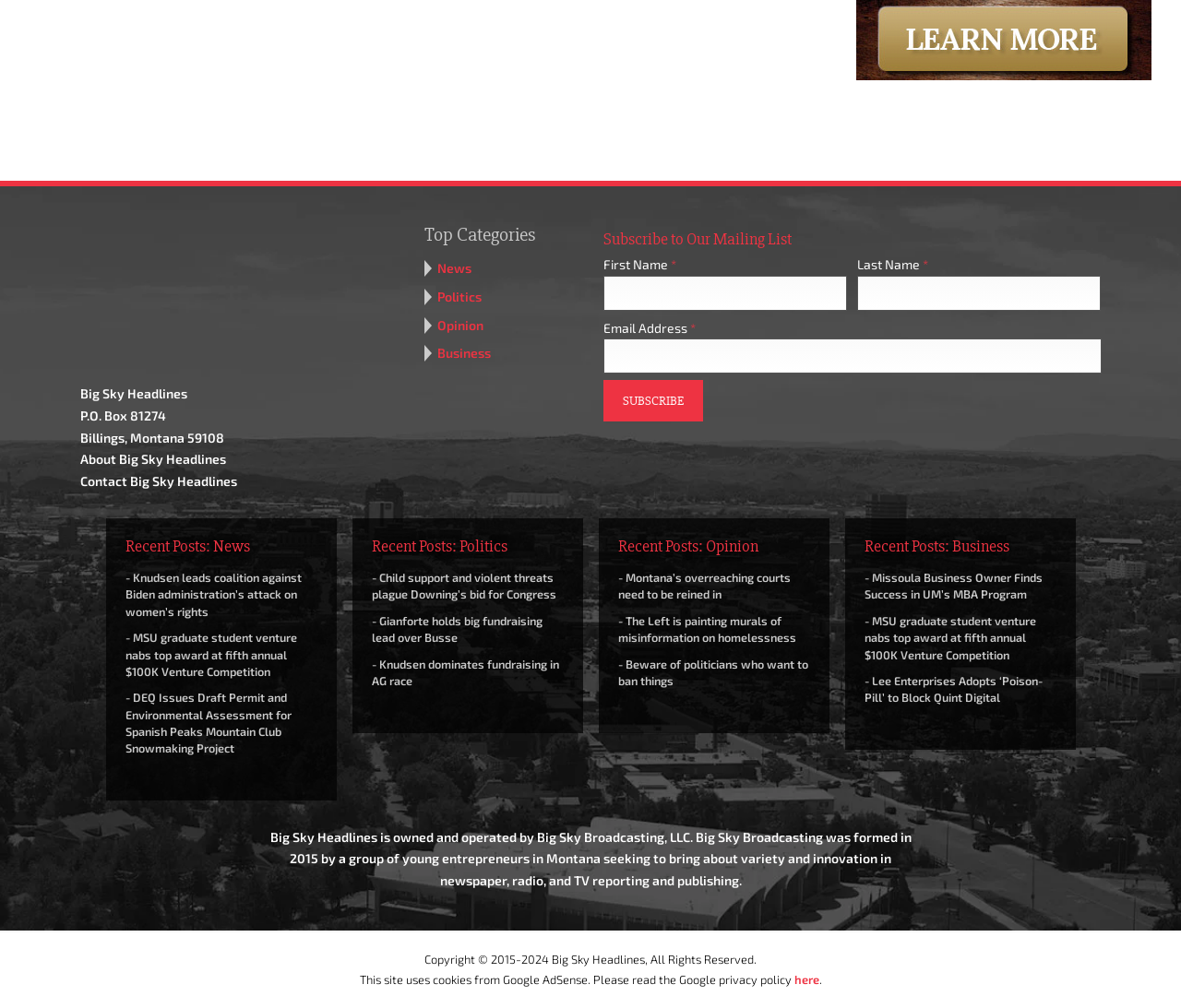What is the name of the company that owns and operates this website?
Using the visual information from the image, give a one-word or short-phrase answer.

Big Sky Broadcasting, LLC